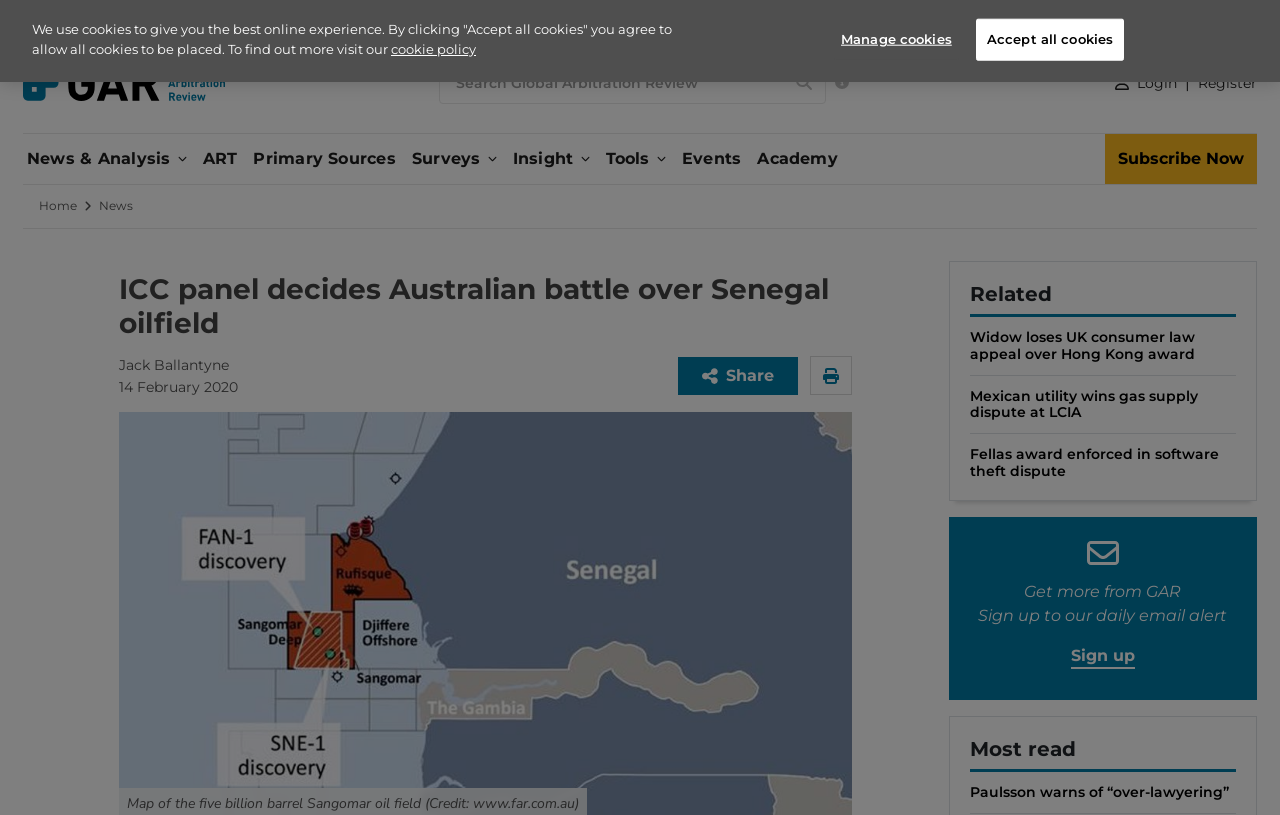What is the name of the publication?
Please use the visual content to give a single word or phrase answer.

Global Arbitration Review